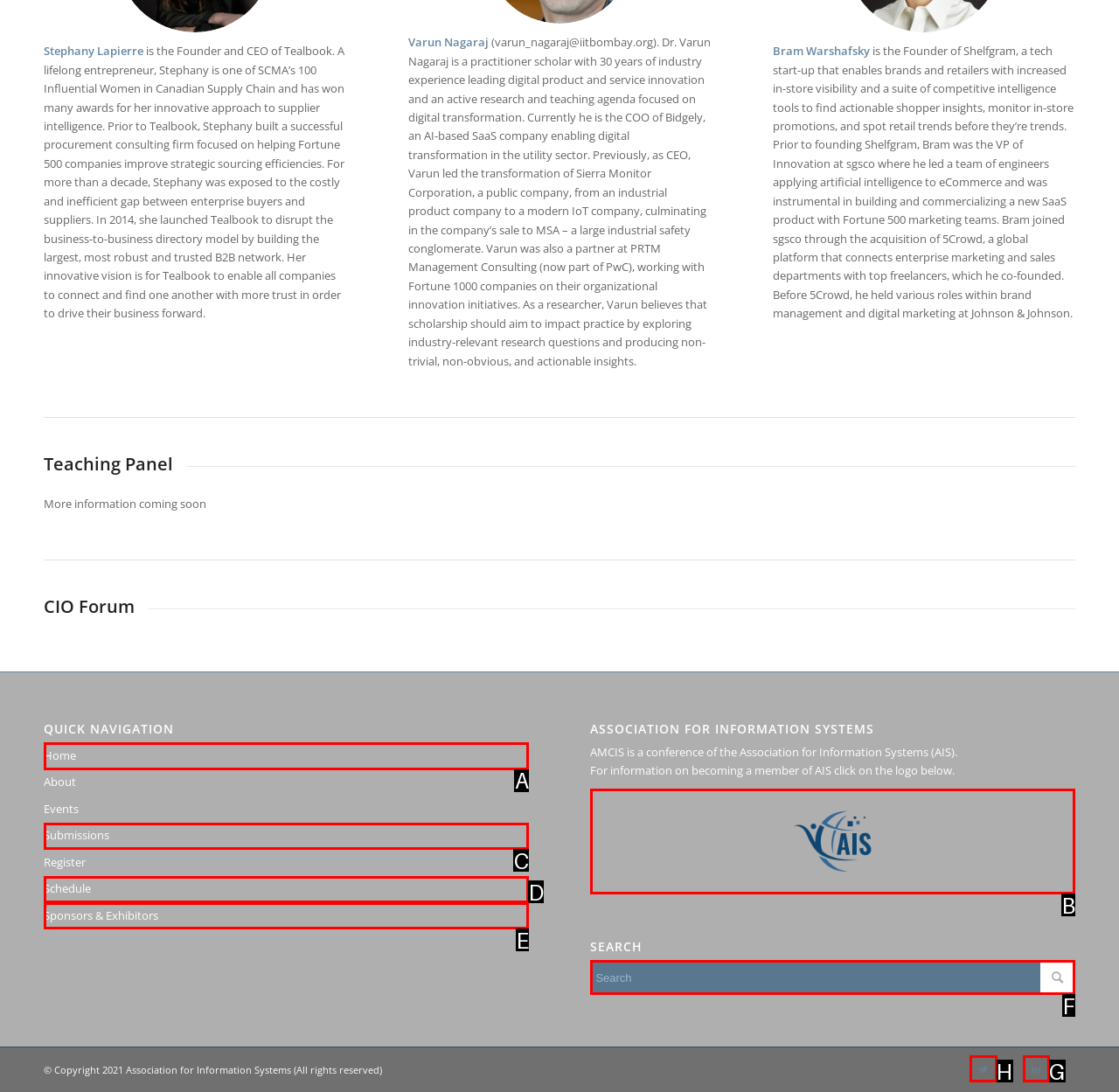Tell me the letter of the UI element I should click to accomplish the task: Click on the 'Link to Twitter' based on the choices provided in the screenshot.

H